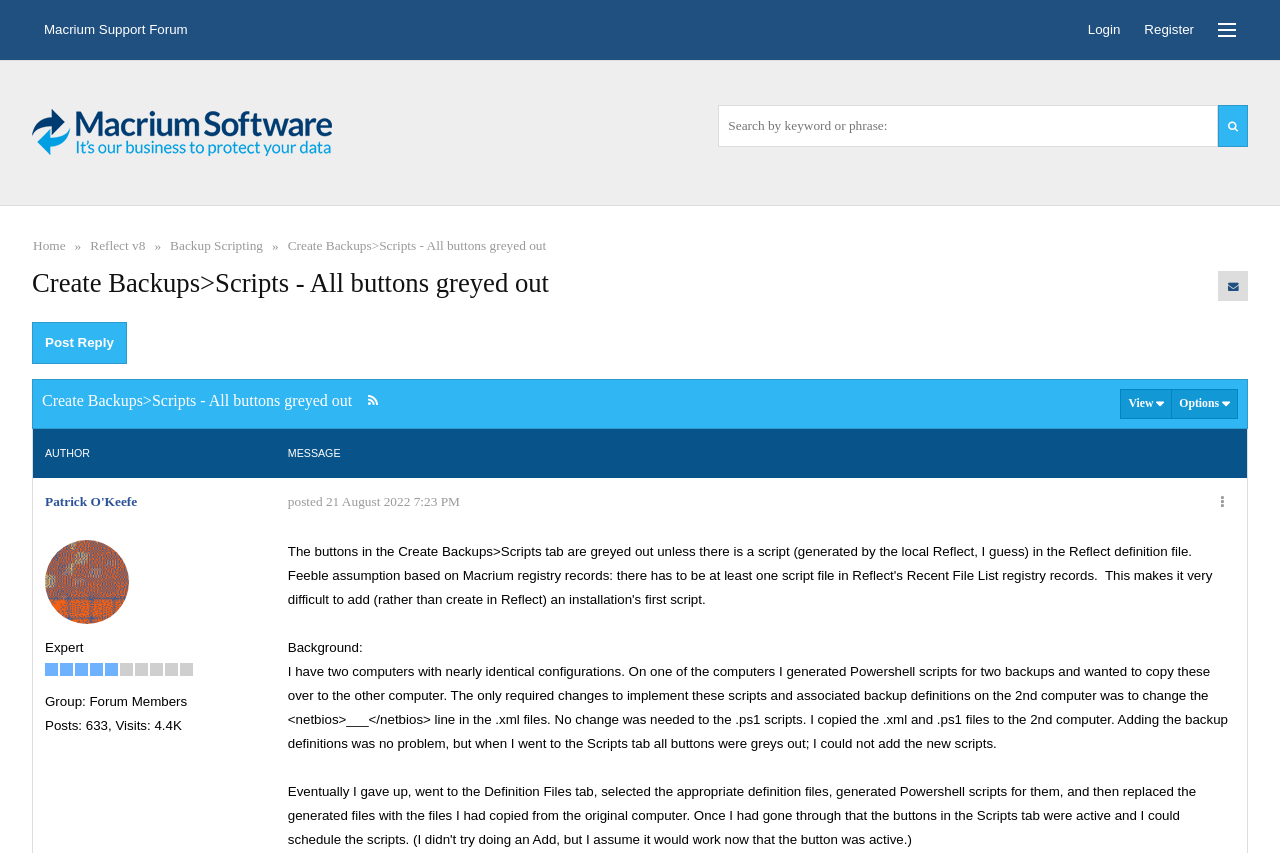Can you show the bounding box coordinates of the region to click on to complete the task described in the instruction: "Login"?

[0.84, 0.0, 0.885, 0.07]